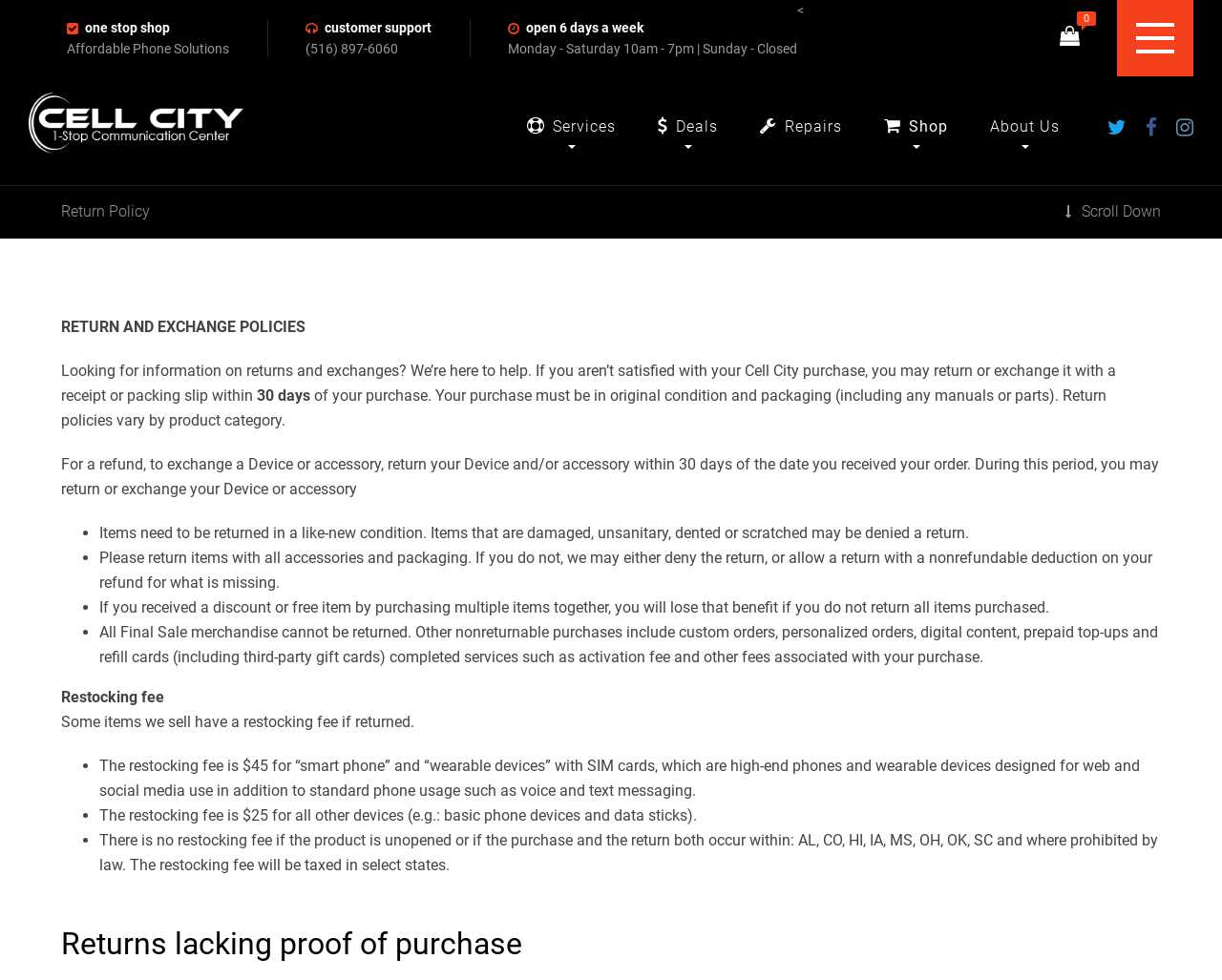Based on the image, provide a detailed and complete answer to the question: 
What is required to be returned with the item?

The webpage states that please return items with all accessories and packaging. If you do not, we may either deny the return or allow a return with a non-refundable deduction on your refund for what is missing.